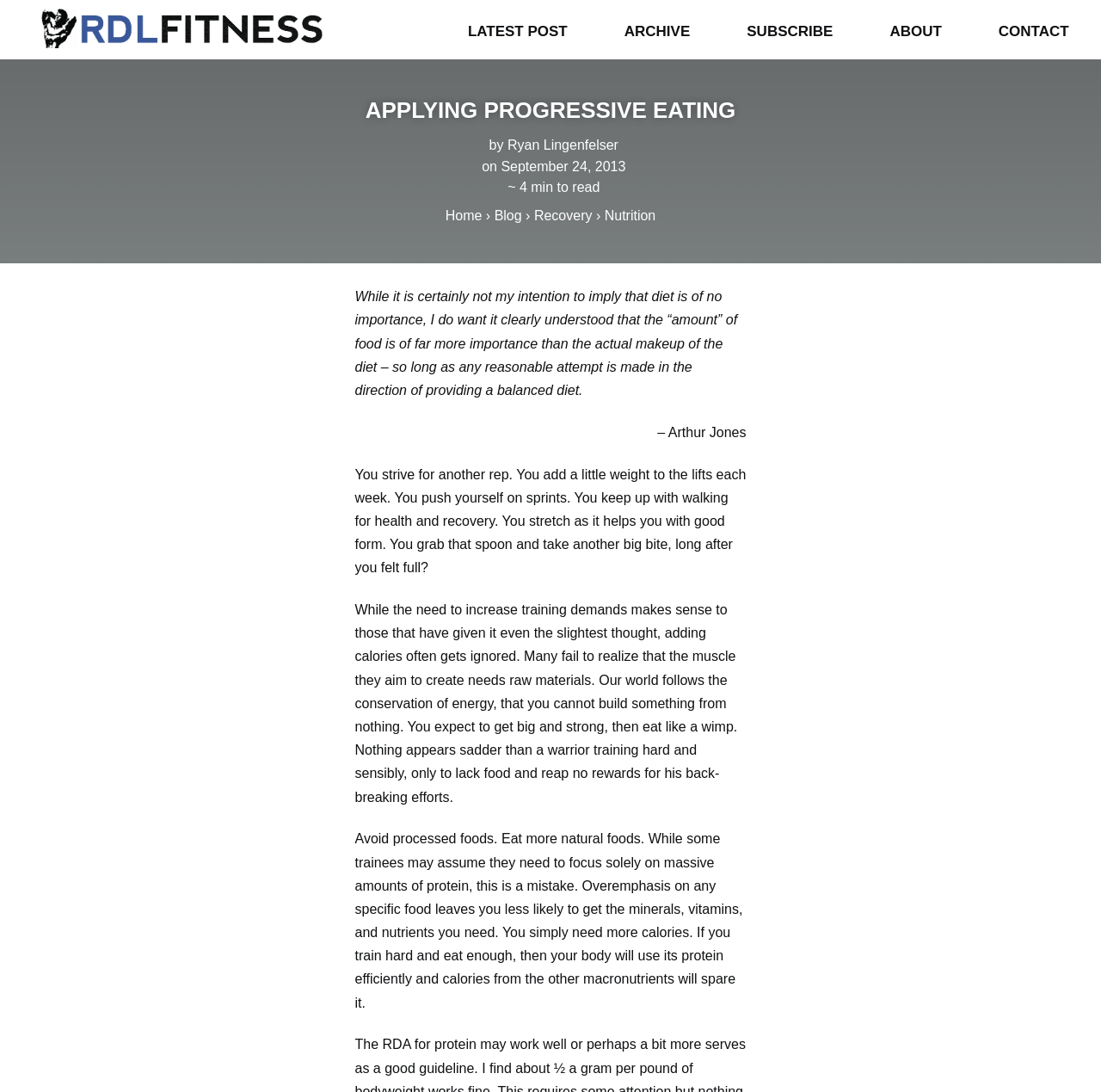Bounding box coordinates should be in the format (top-left x, top-left y, bottom-right x, bottom-right y) and all values should be floating point numbers between 0 and 1. Determine the bounding box coordinate for the UI element described as: alt="RDLFITNESS Desktop Home Logo"

[0.0, 0.008, 0.33, 0.062]